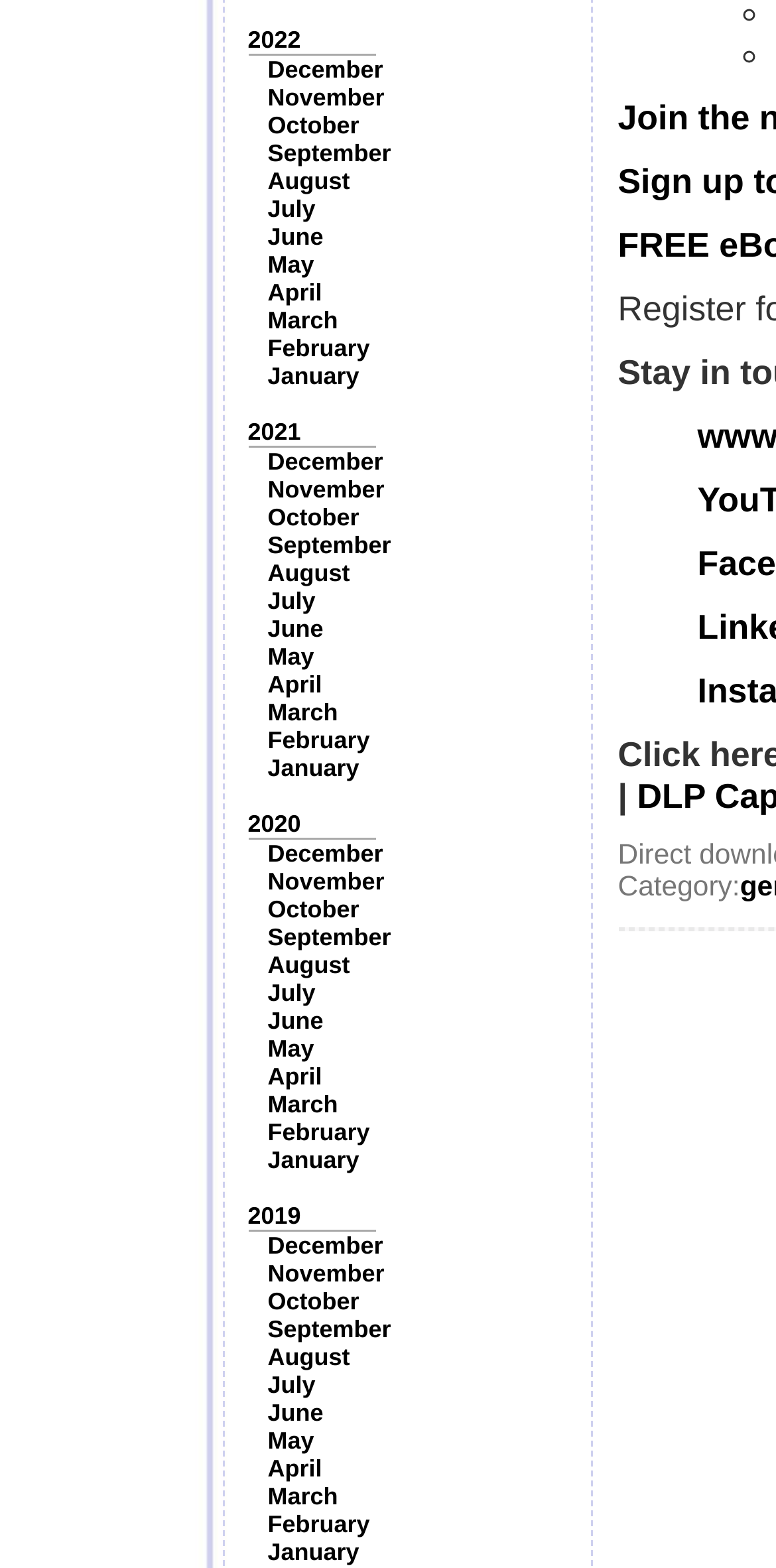Please specify the bounding box coordinates of the clickable region necessary for completing the following instruction: "View January 2021". The coordinates must consist of four float numbers between 0 and 1, i.e., [left, top, right, bottom].

[0.345, 0.481, 0.463, 0.499]